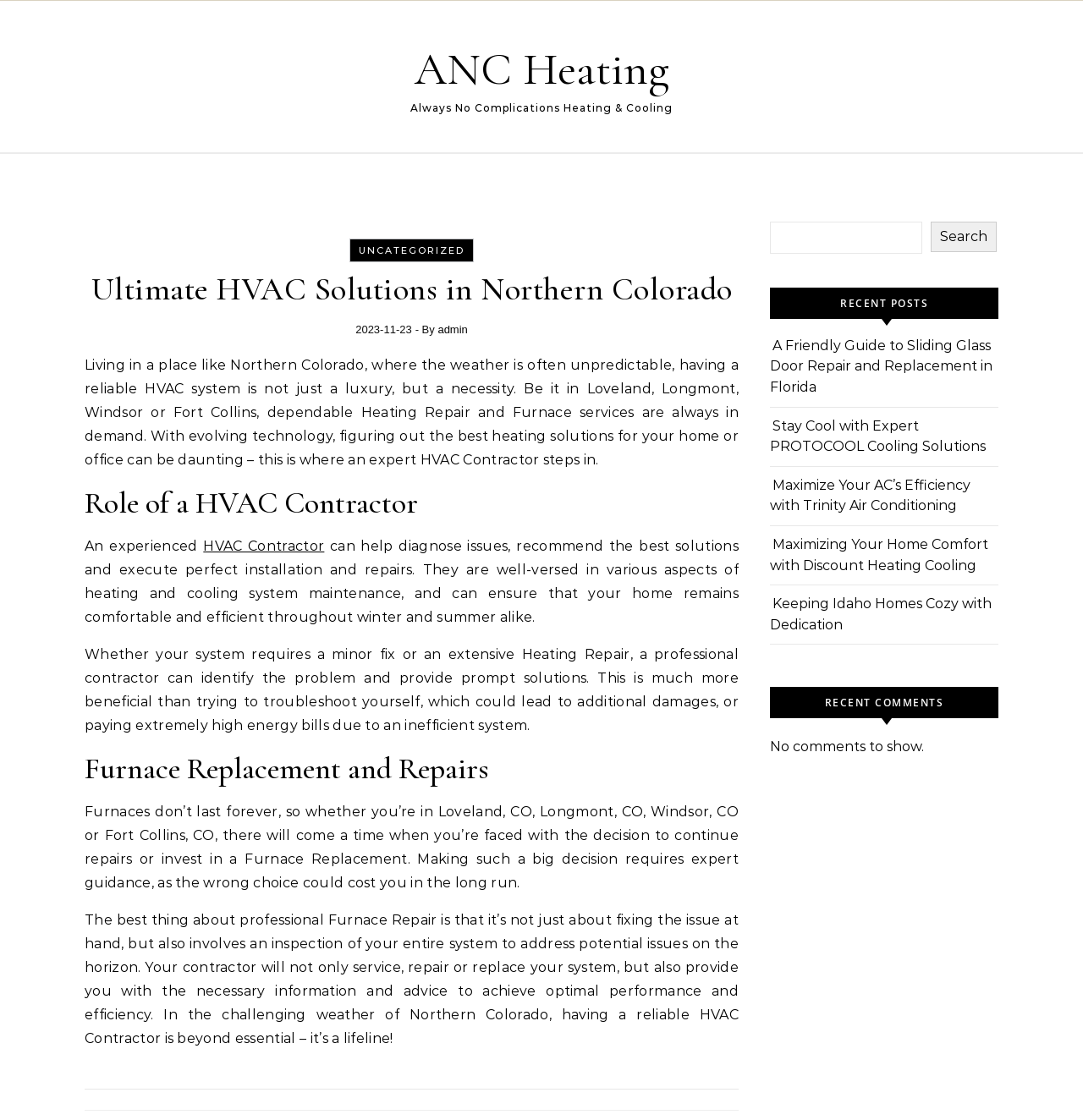Please identify the bounding box coordinates of the region to click in order to complete the given instruction: "View the recent post about A Friendly Guide to Sliding Glass Door Repair and Replacement in Florida". The coordinates should be four float numbers between 0 and 1, i.e., [left, top, right, bottom].

[0.711, 0.301, 0.916, 0.353]